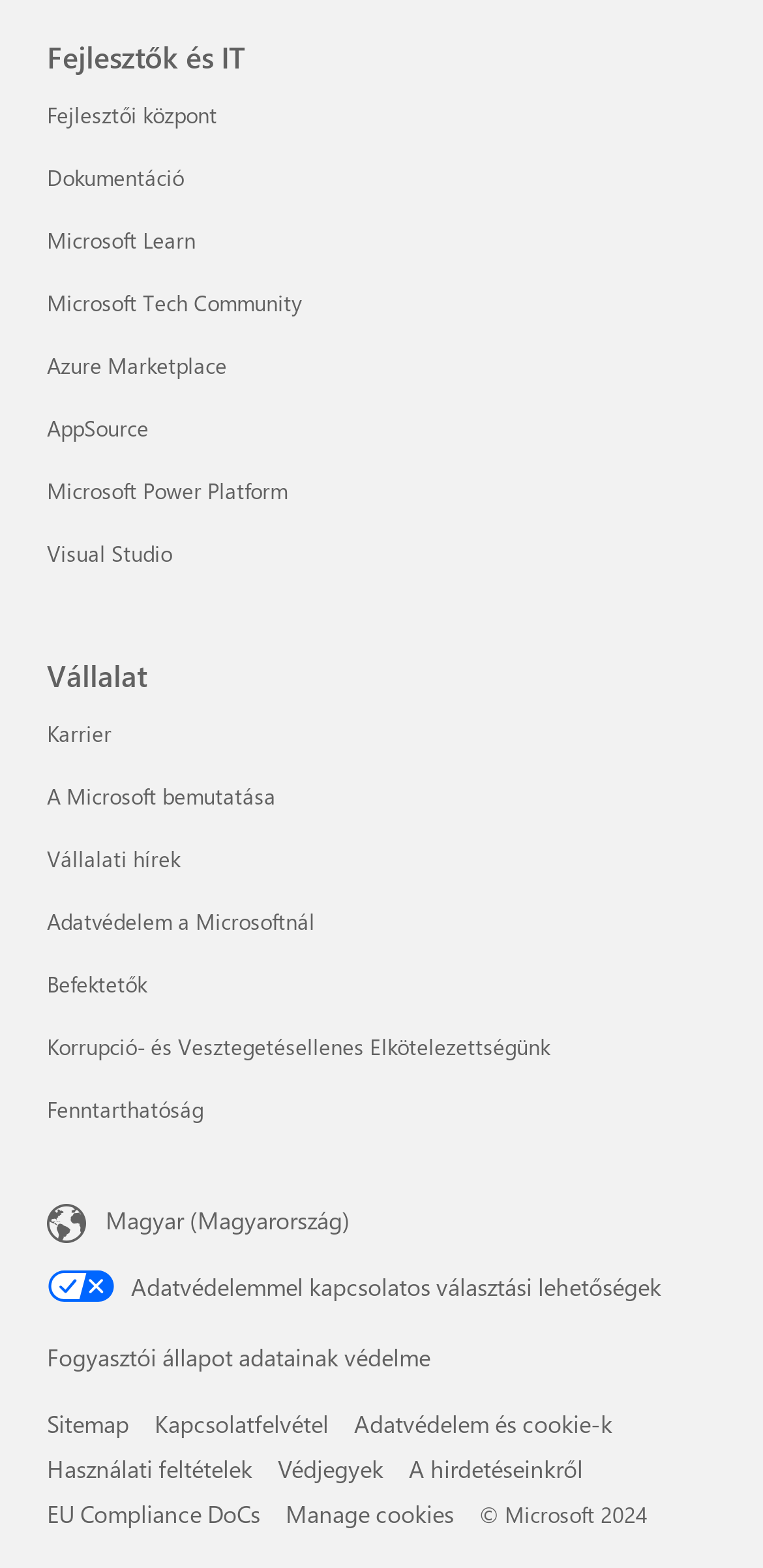Identify the bounding box coordinates of the region that needs to be clicked to carry out this instruction: "Contact us". Provide these coordinates as four float numbers ranging from 0 to 1, i.e., [left, top, right, bottom].

[0.203, 0.898, 0.431, 0.918]